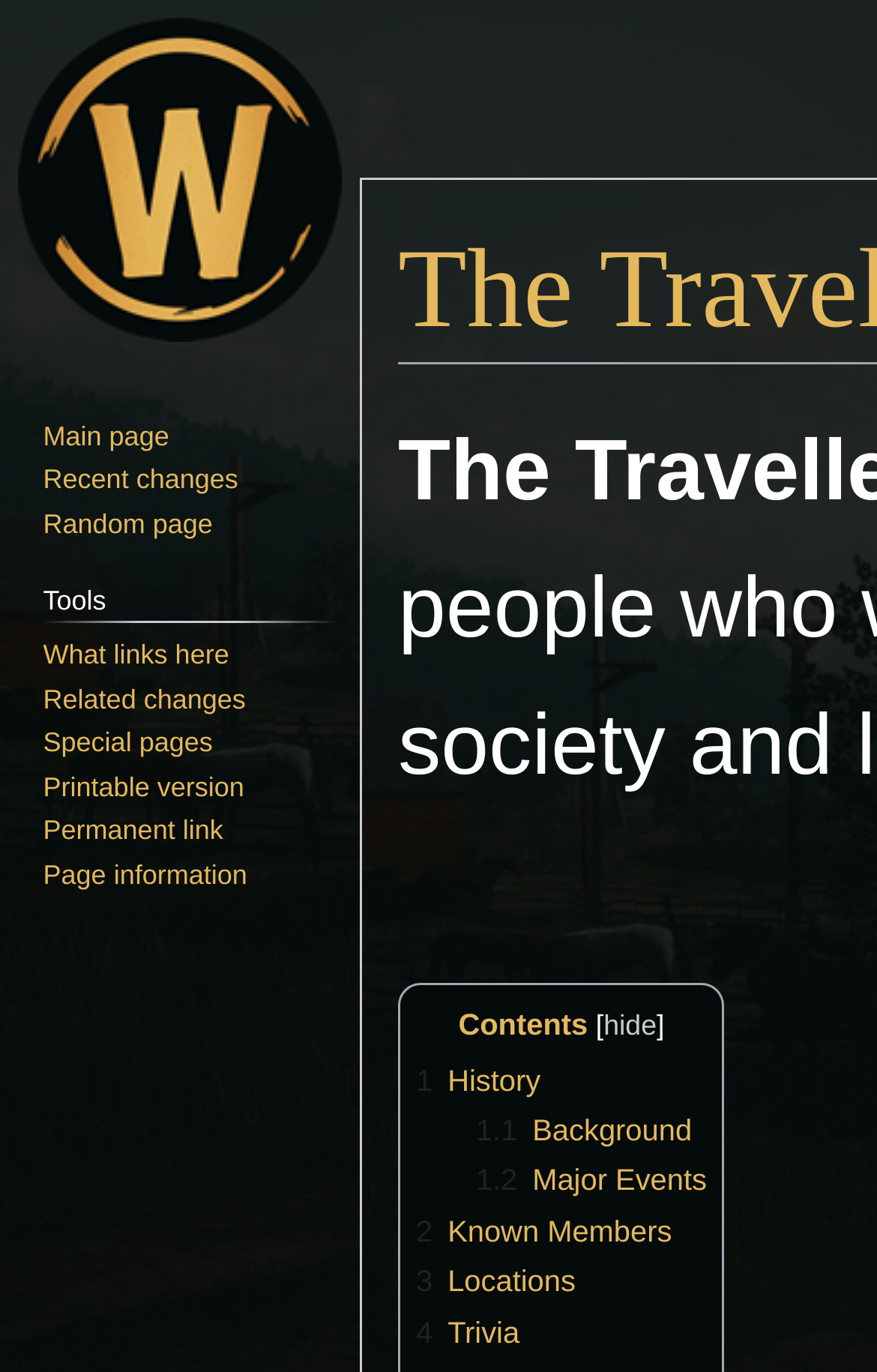Determine the bounding box coordinates for the element that should be clicked to follow this instruction: "Visit Guildwater Gear". The coordinates should be given as four float numbers between 0 and 1, in the format [left, top, right, bottom].

None